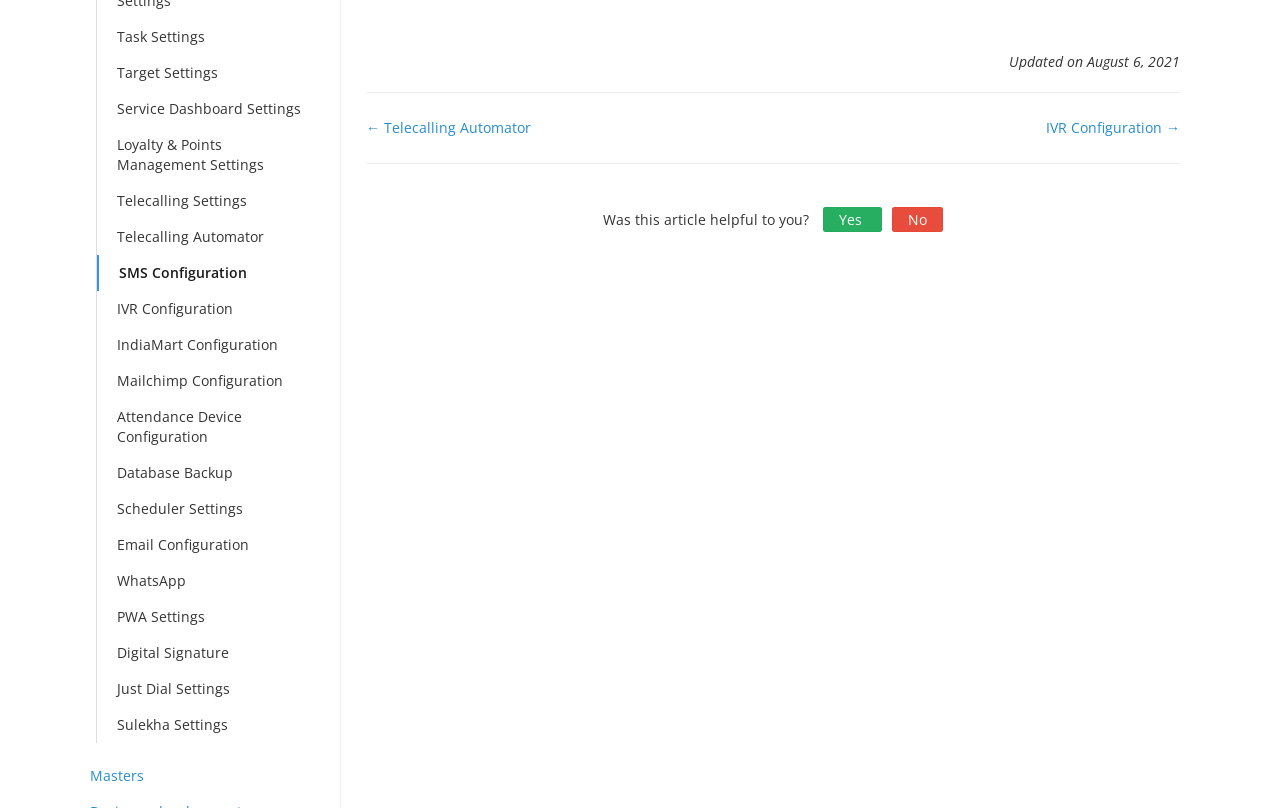Based on what you see in the screenshot, provide a thorough answer to this question: What is the purpose of the 'Task Settings' link?

The 'Task Settings' link is likely used to configure settings related to tasks, allowing users to customize and manage their tasks effectively.